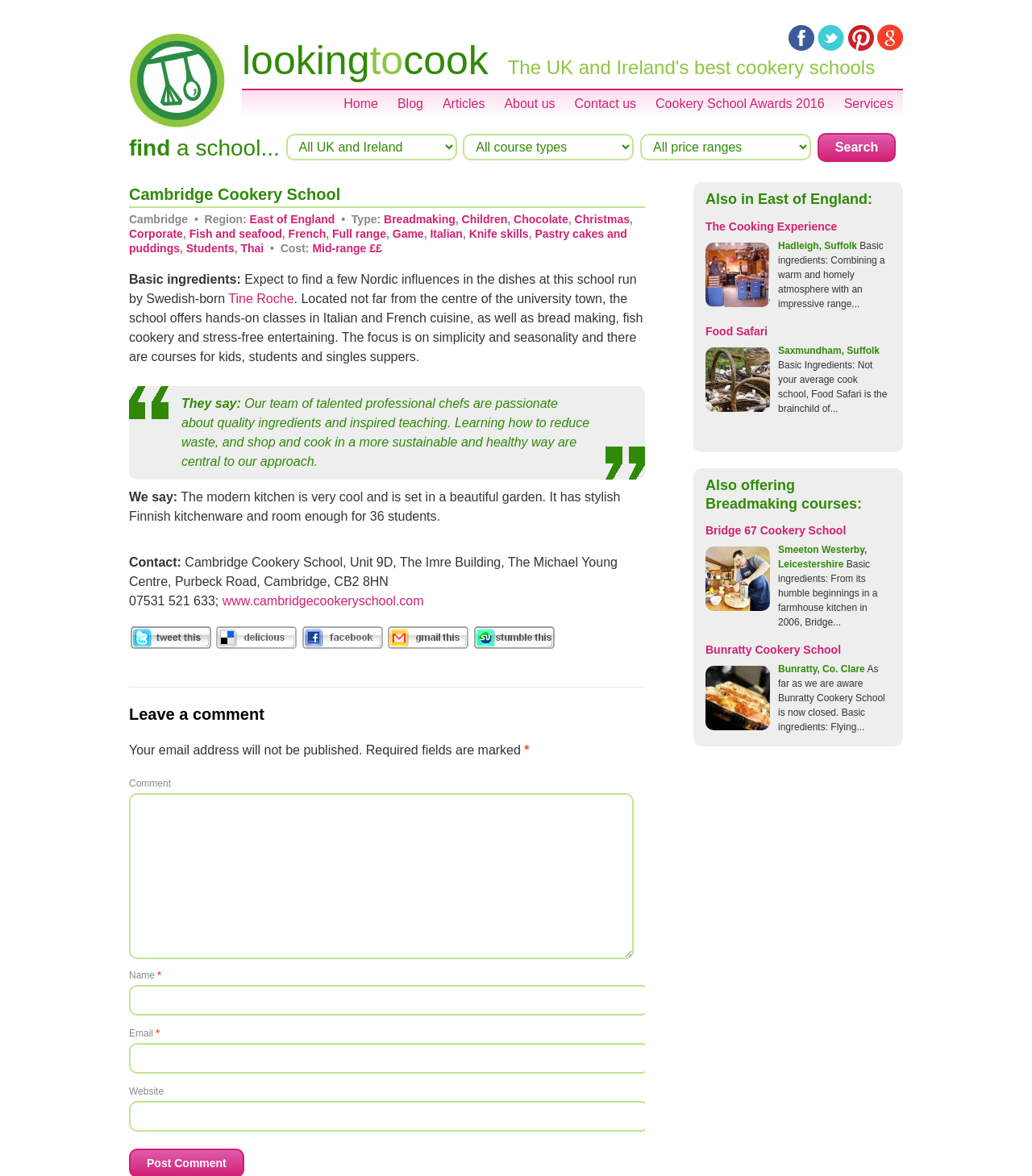Please locate the bounding box coordinates of the element that needs to be clicked to achieve the following instruction: "Read about the Cambridge Cookery School". The coordinates should be four float numbers between 0 and 1, i.e., [left, top, right, bottom].

[0.125, 0.155, 0.625, 0.177]